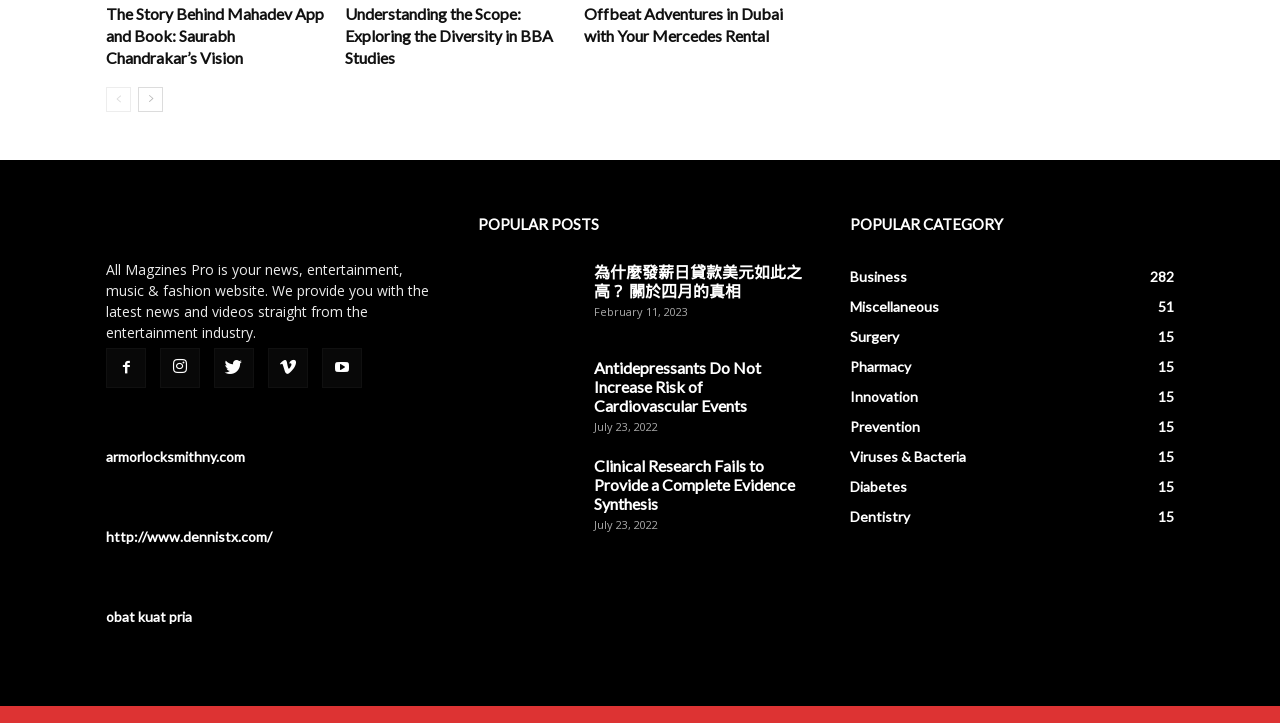Find the bounding box coordinates of the area that needs to be clicked in order to achieve the following instruction: "Click the 'About Us' link". The coordinates should be specified as four float numbers between 0 and 1, i.e., [left, top, right, bottom].

None